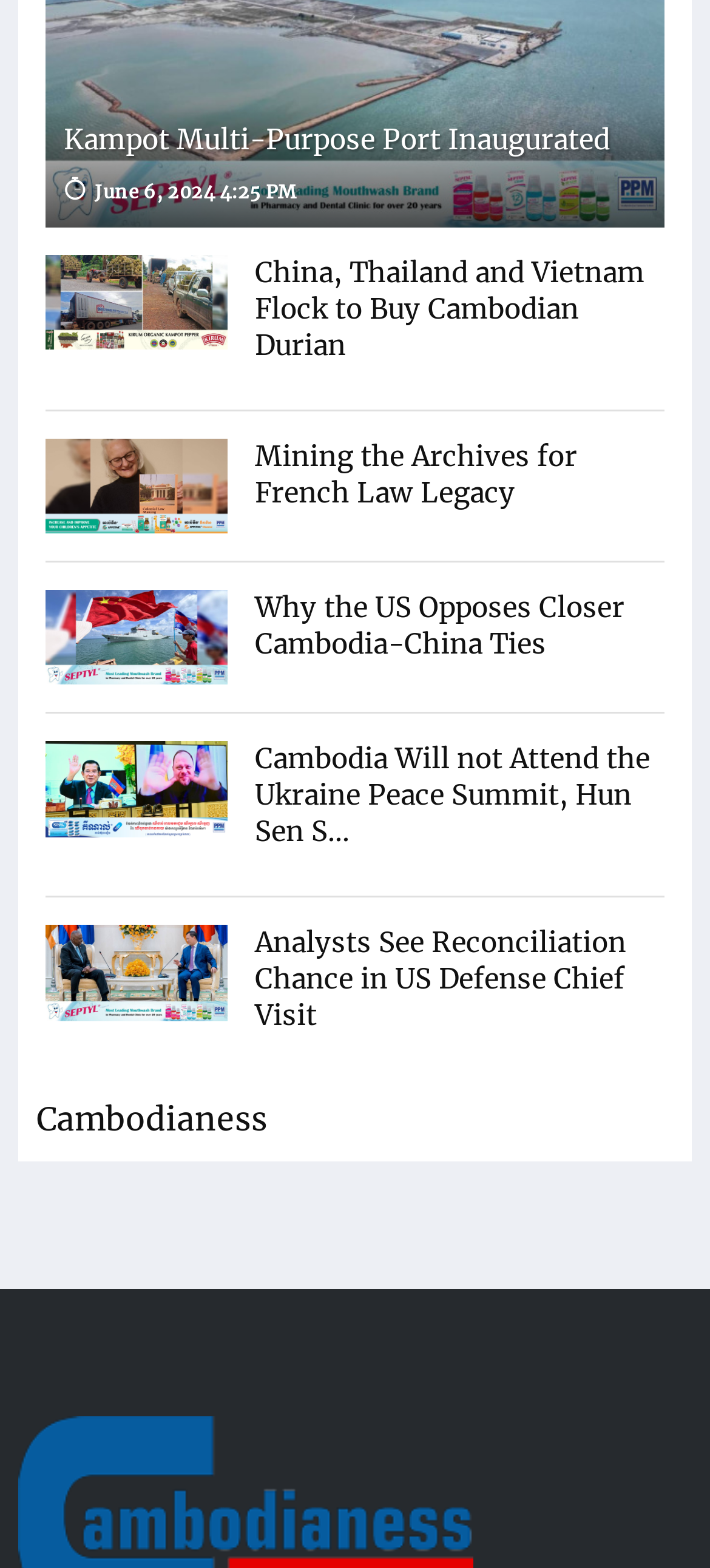What is the topic of the last news article?
Using the information presented in the image, please offer a detailed response to the question.

I looked at the last news article and found the heading 'Analysts See Reconciliation Chance in US Defense Chief Visit', which suggests that the topic of the article is about the US Defense Chief Visit.